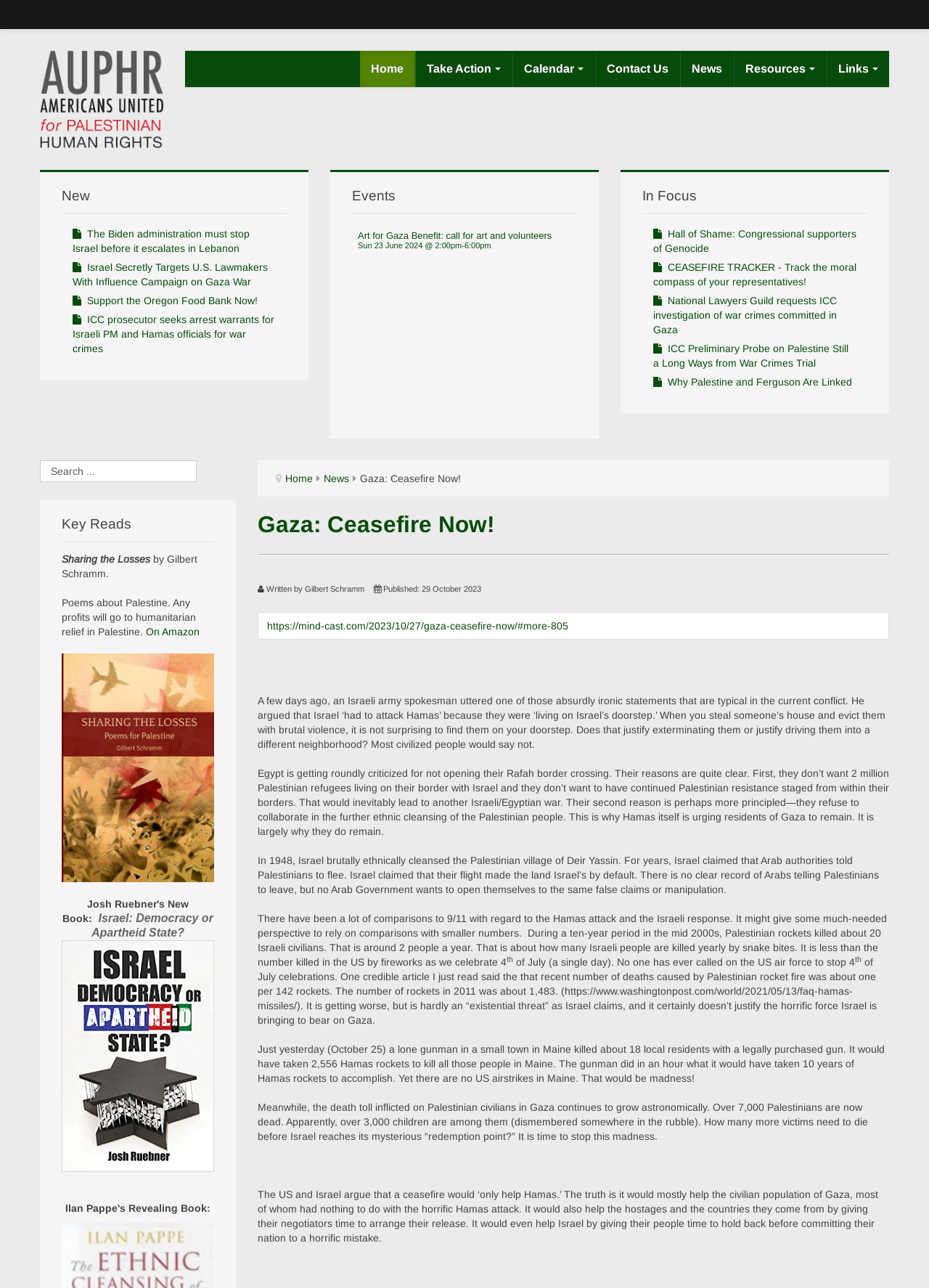Determine the bounding box coordinates of the section to be clicked to follow the instruction: "Click on the 'ICC prosecutor seeks arrest warrants for Israeli PM and Hamas officials for war crimes' link". The coordinates should be given as four float numbers between 0 and 1, formatted as [left, top, right, bottom].

[0.066, 0.24, 0.309, 0.278]